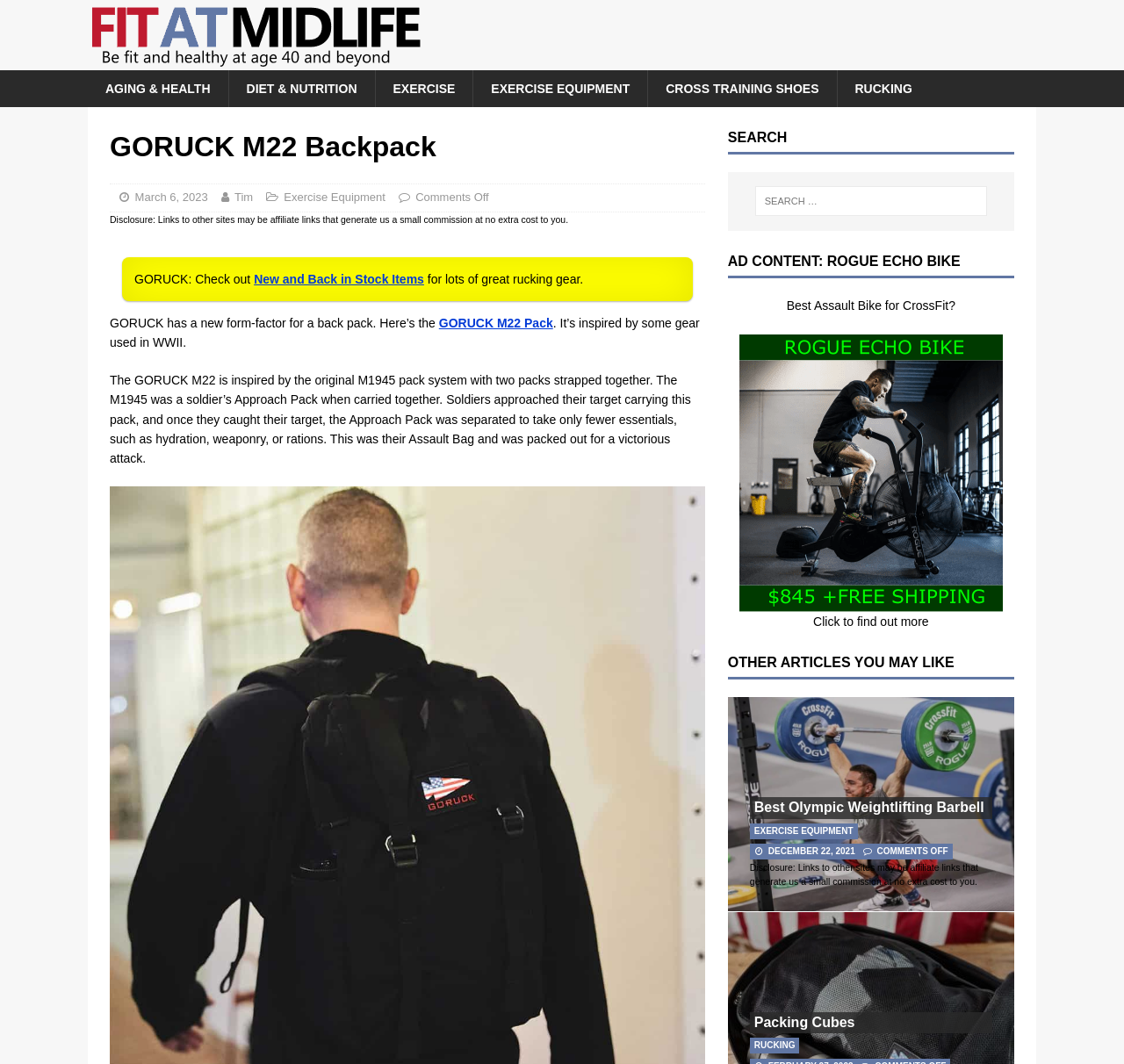Describe all visible elements and their arrangement on the webpage.

The webpage is about the GORUCK M22 backpack, a new form-factor inspired by gear used in WWII. At the top, there is a header section with a link to "Fit at Midlife" and an image with the same name. Below this, there are several links to categories such as "AGING & HEALTH", "DIET & NUTRITION", "EXERCISE", and "RUCKING".

The main content of the page is about the GORUCK M22 backpack, with a heading that reads "GORUCK M22 Backpack". There is a brief introduction to the backpack, stating that it's inspired by the original M1945 pack system used in WWII. The text explains the functionality of the M1945 pack system, which consisted of two packs strapped together.

To the right of the main content, there is a search bar with a heading that reads "SEARCH". Below this, there is an ad content section with a heading that reads "AD CONTENT: ROGUE ECHO BIKE". This section features a link to an article about the Rogue Echo Bike, with an image and a brief description.

Further down the page, there is a section with a heading that reads "OTHER ARTICLES YOU MAY LIKE". This section features a link to an article about the best Olympic weightlifting barbell, with an image and a brief description. There is also another article about packing cubes, with a link and a brief description.

Throughout the page, there are several links to other articles and categories, as well as affiliate links that generate a small commission at no extra cost to the user.